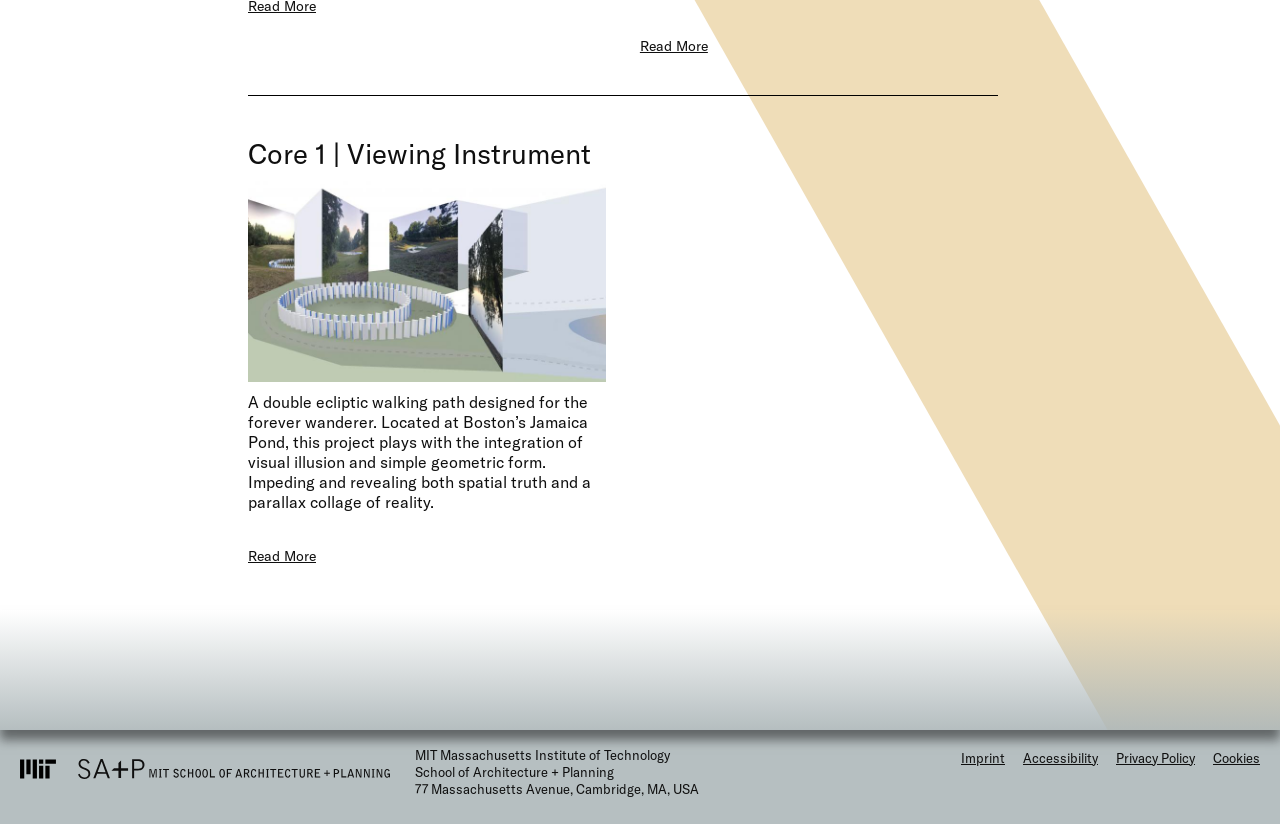Give a one-word or short phrase answer to this question: 
What is the name of the institution at the bottom of the page?

MIT